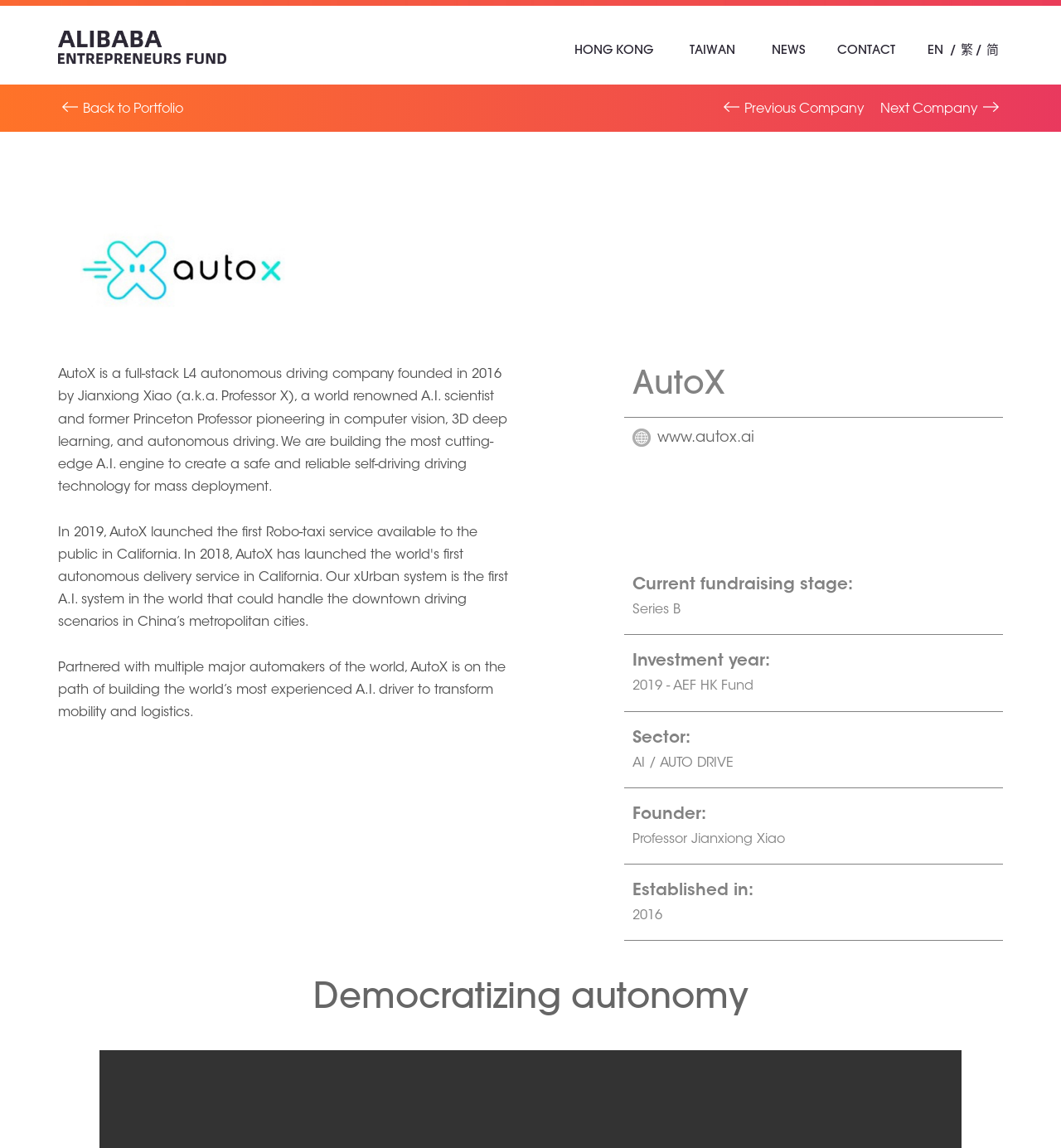What is the sector of AutoX?
Using the visual information, respond with a single word or phrase.

AI / AUTO DRIVE